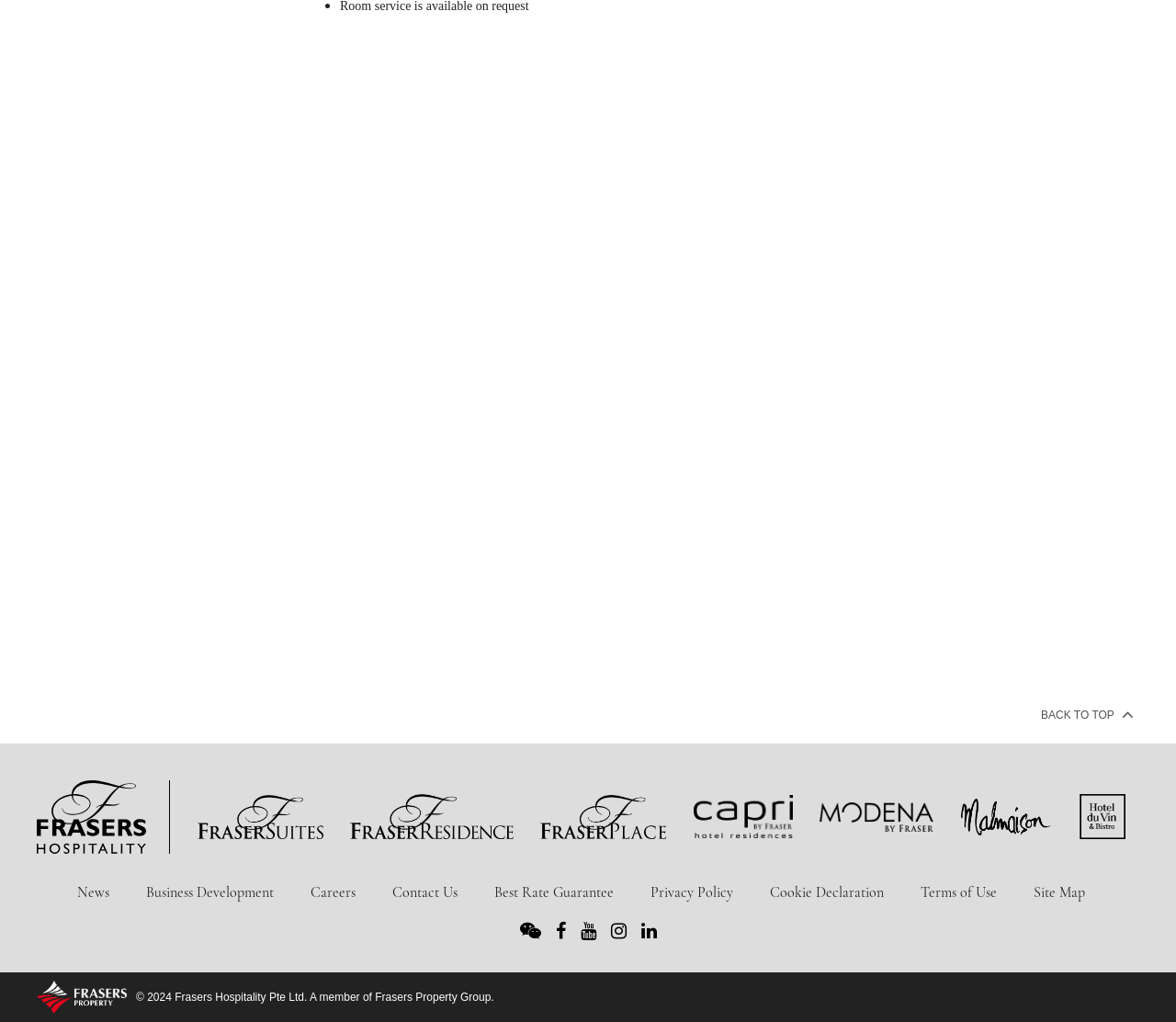Reply to the question below using a single word or brief phrase:
How many social media links are present at the bottom of the page?

5